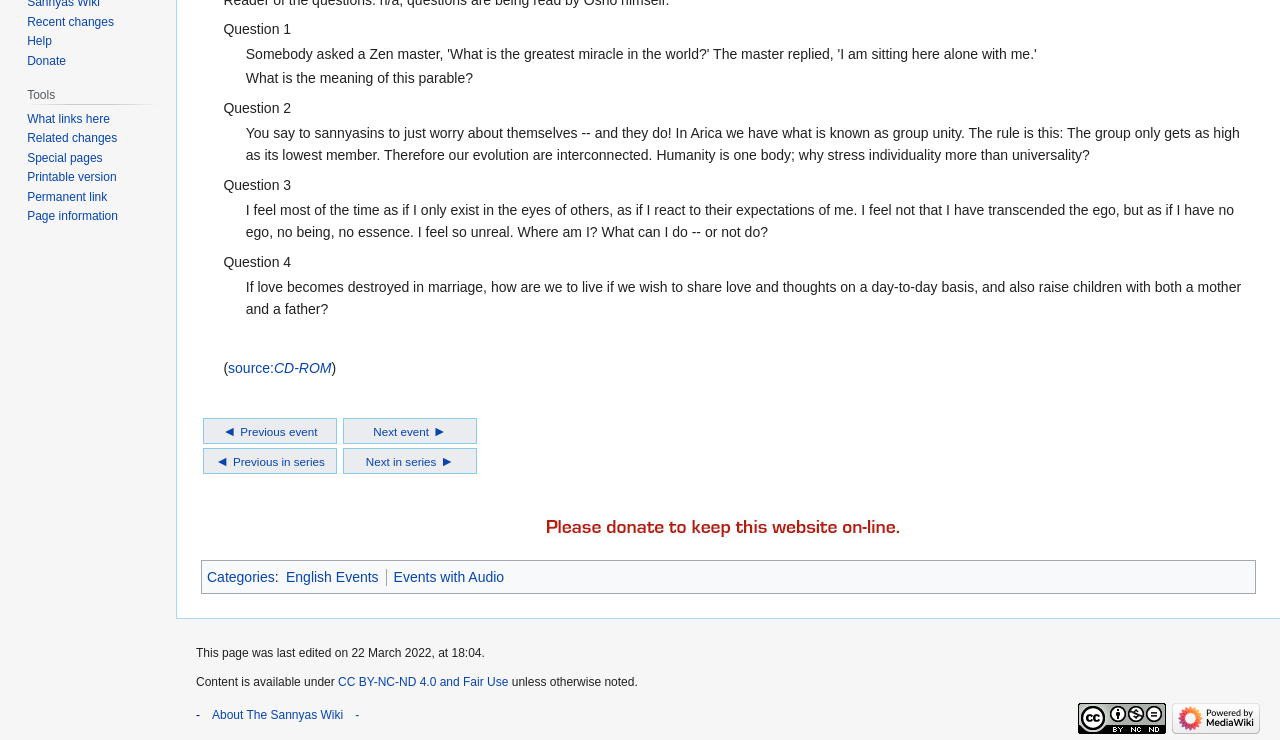Determine the bounding box for the UI element as described: "Permanent link". The coordinates should be represented as four float numbers between 0 and 1, formatted as [left, top, right, bottom].

[0.021, 0.257, 0.084, 0.276]